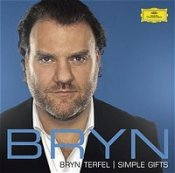Using a single word or phrase, answer the following question: 
What is the name of the record label?

Deutsche Grammophon